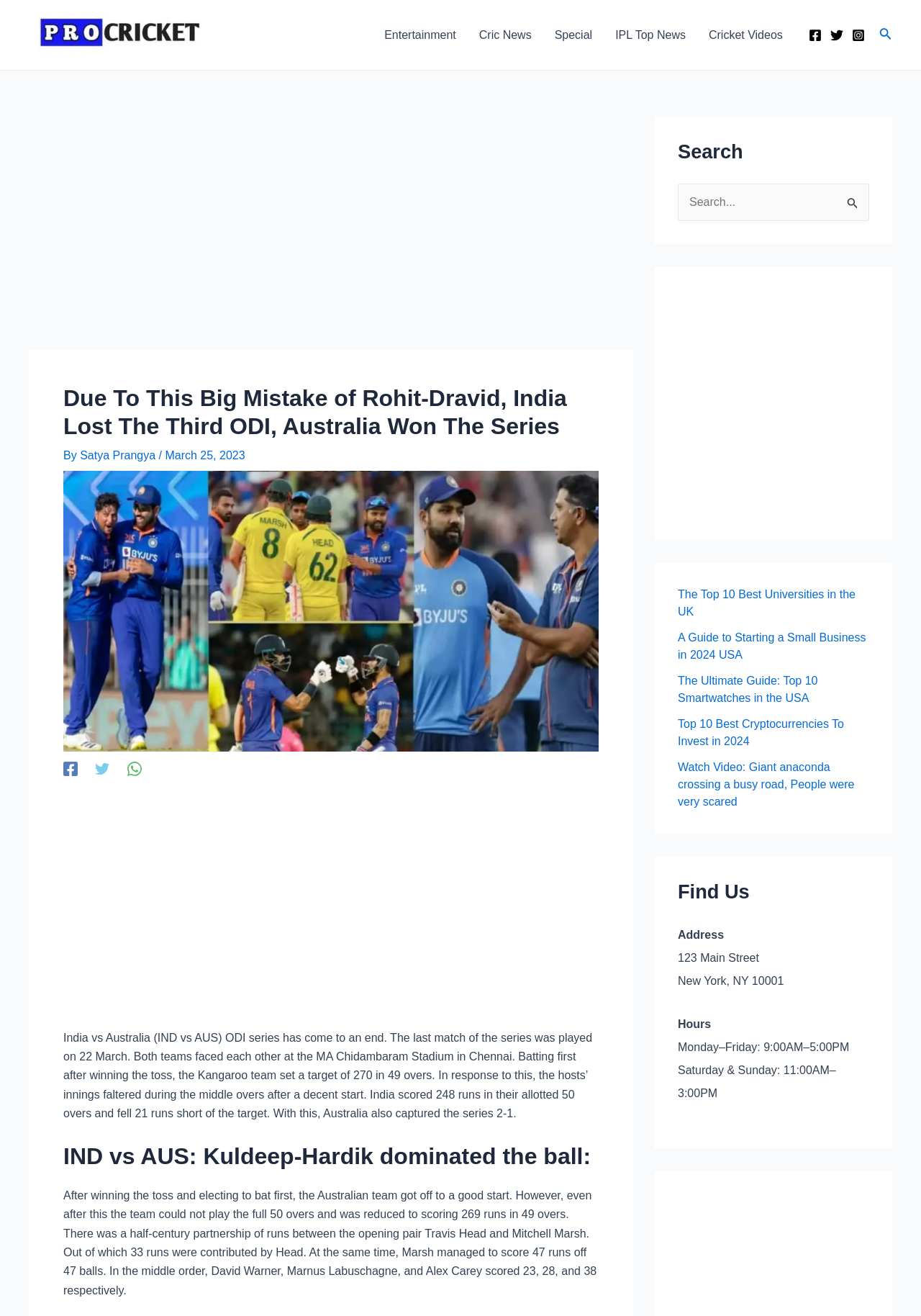Provide the bounding box coordinates of the HTML element described by the text: "parent_node: Search for: value="Search"".

[0.909, 0.139, 0.944, 0.162]